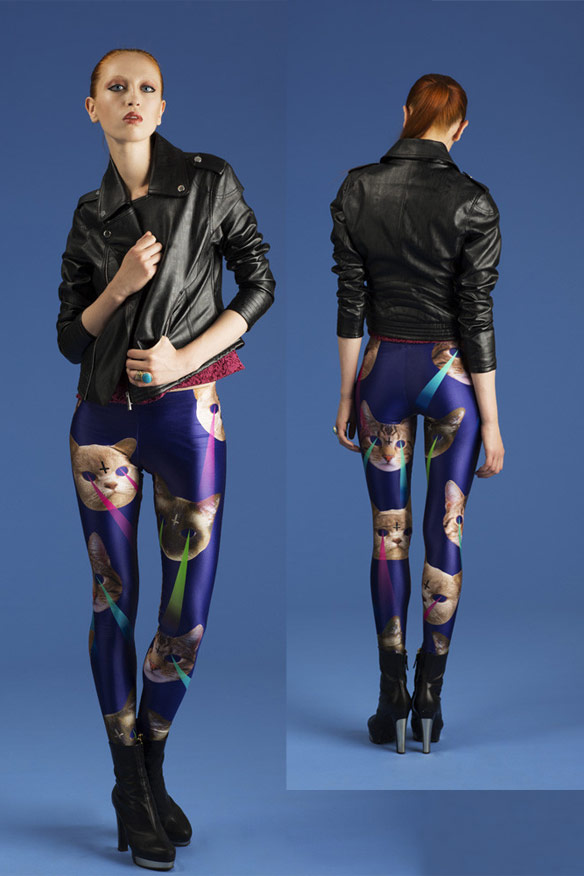What type of jacket is the model wearing?
Using the visual information from the image, give a one-word or short-phrase answer.

leather